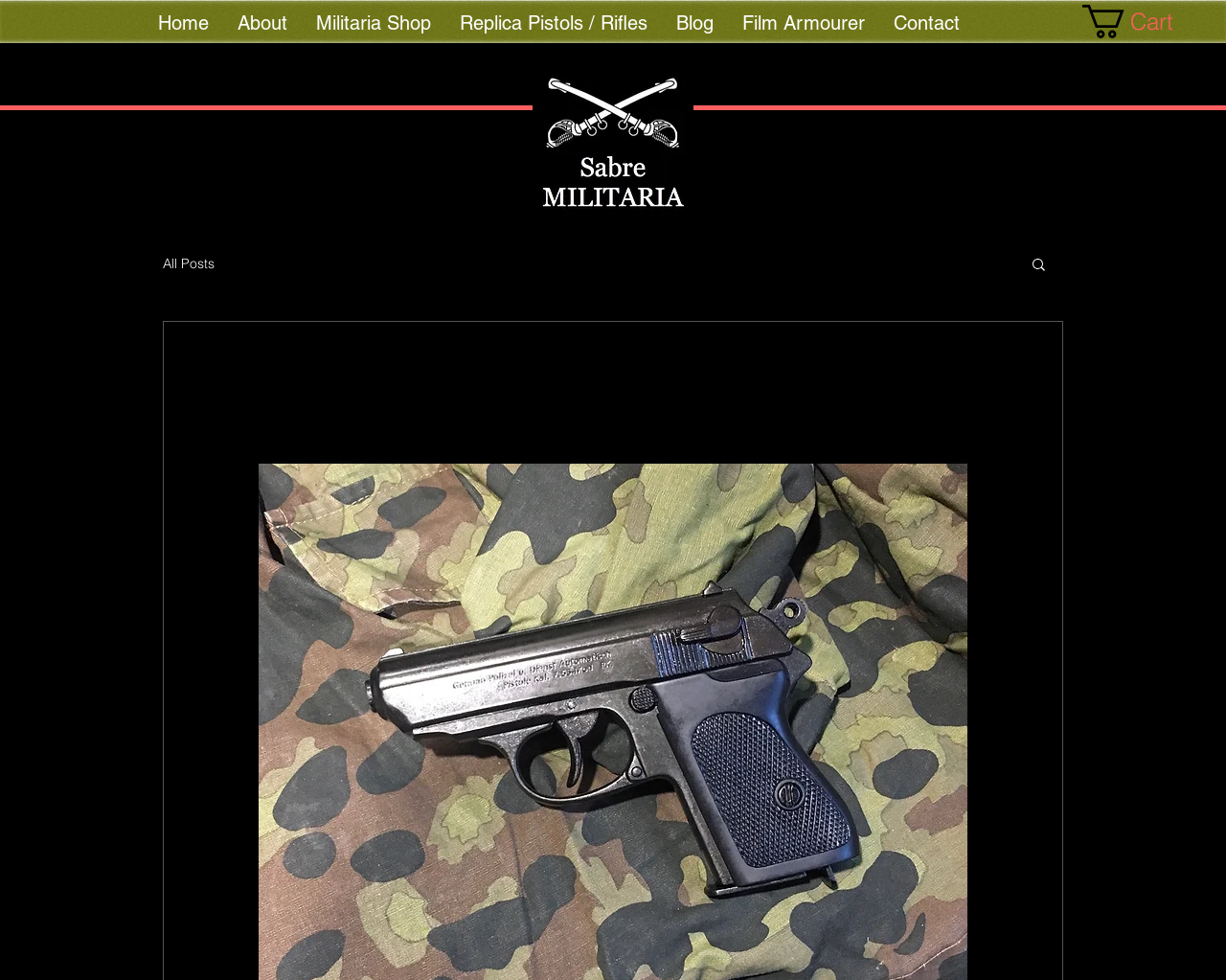How many blog links are there?
Please ensure your answer is as detailed and informative as possible.

There is only 1 blog link, which is 'All Posts', and it can be found under the 'navigation' element with the label 'blog'.